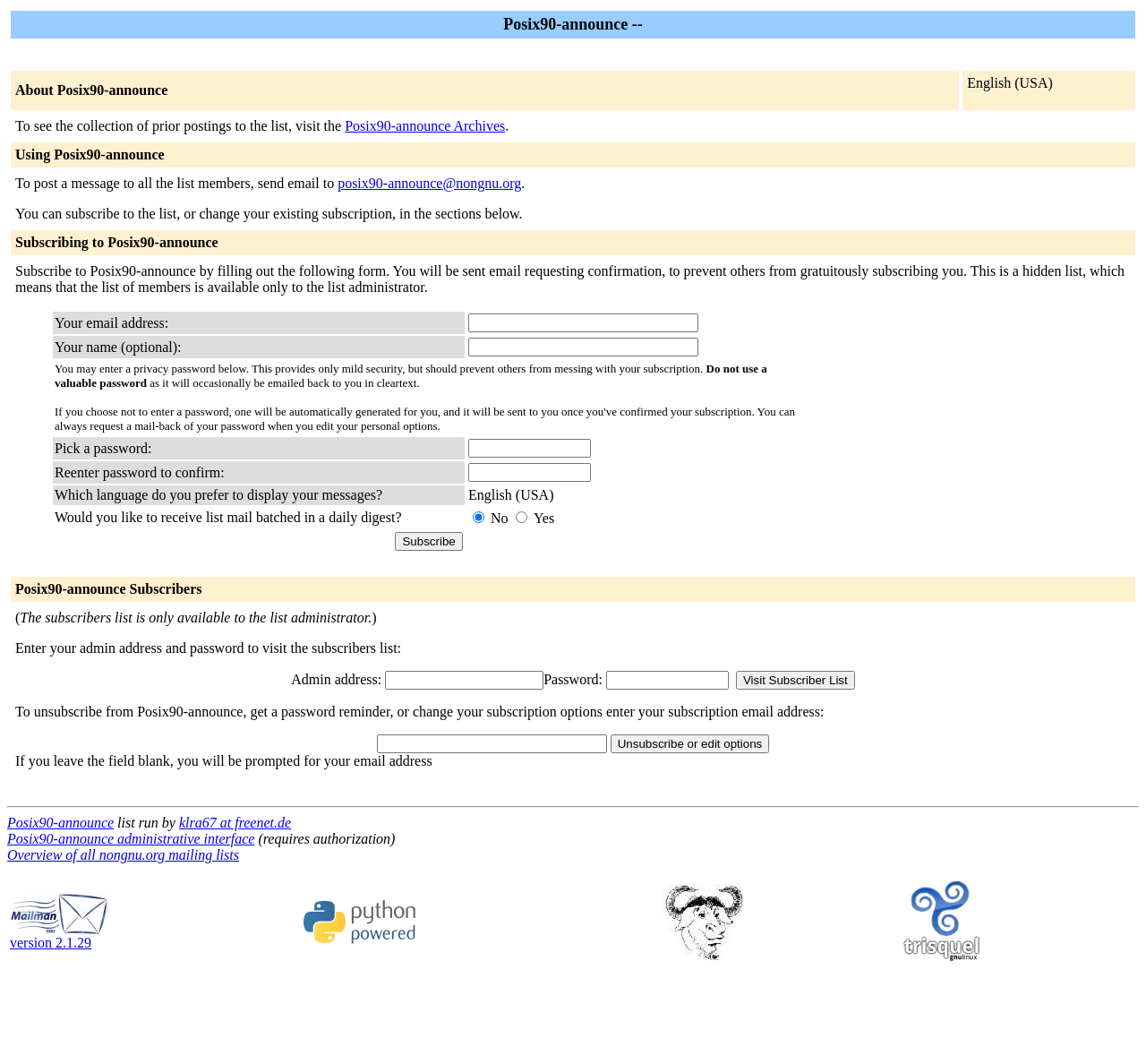Who runs the list?
Provide a detailed and well-explained answer to the question.

The list is run by klra67 at freenet.de, which can be found at the bottom of the webpage.